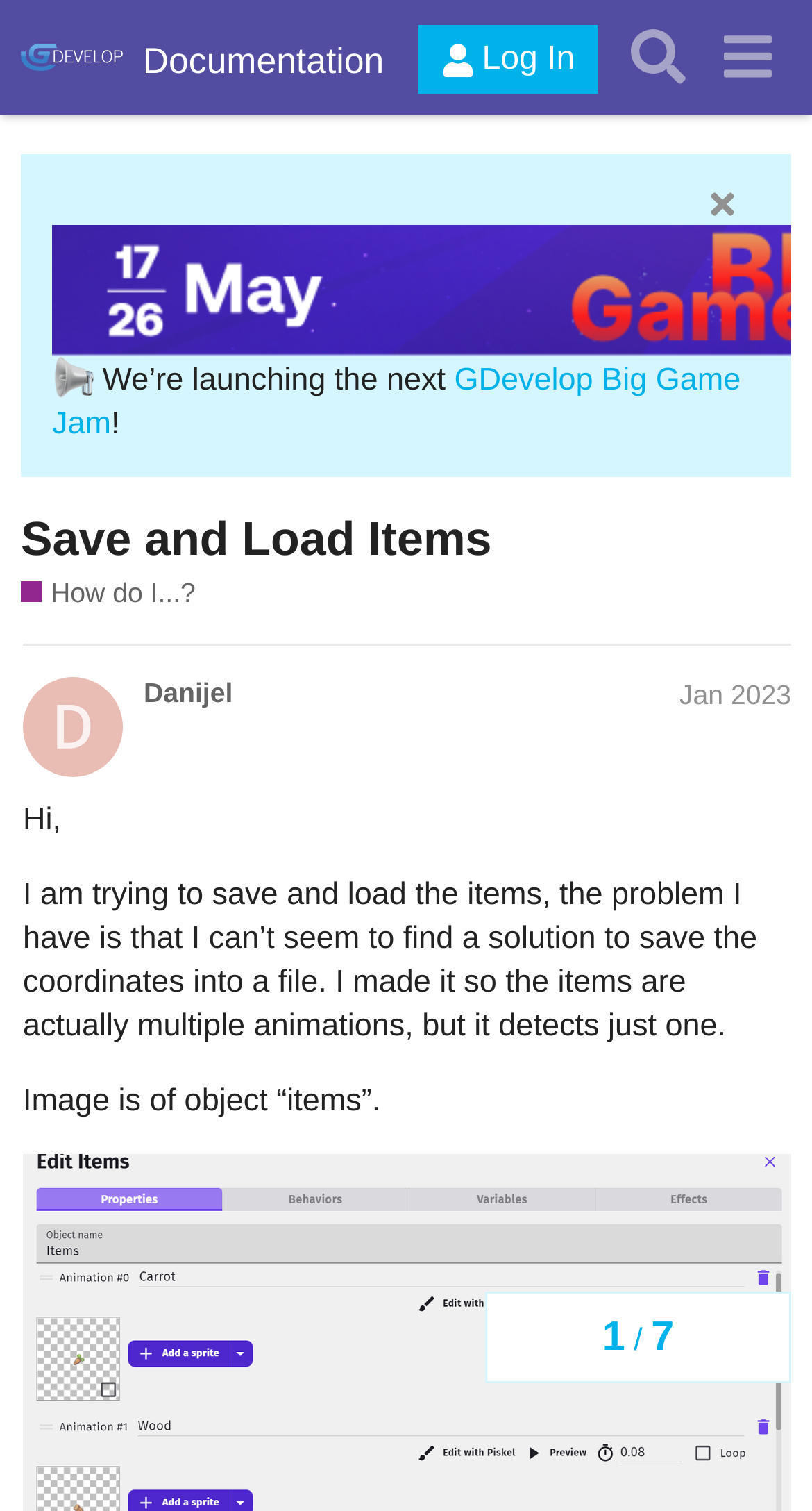Using the webpage screenshot and the element description Advertise, determine the bounding box coordinates. Specify the coordinates in the format (top-left x, top-left y, bottom-right x, bottom-right y) with values ranging from 0 to 1.

None